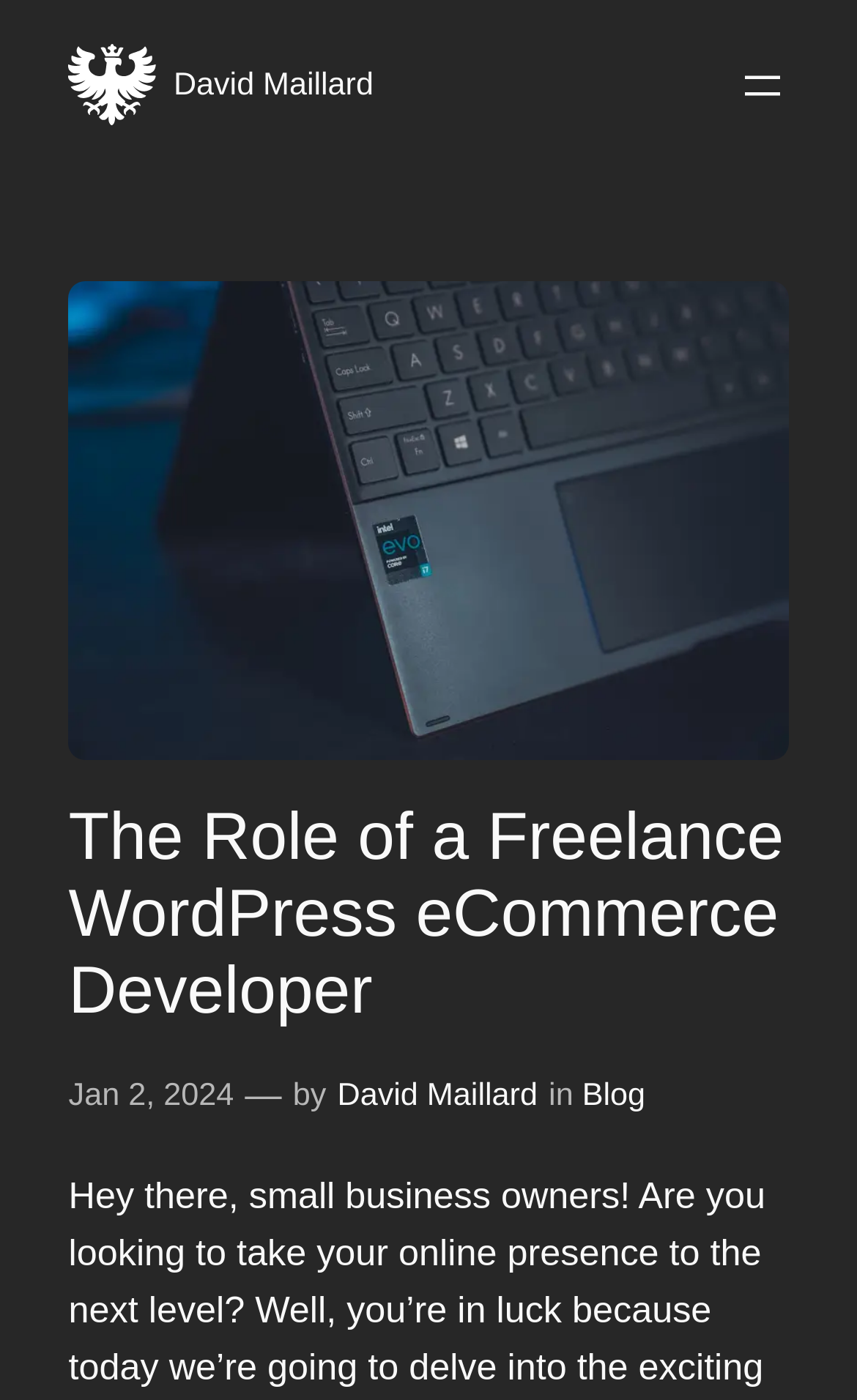Please give a succinct answer using a single word or phrase:
When was the article published?

Jan 2, 2024